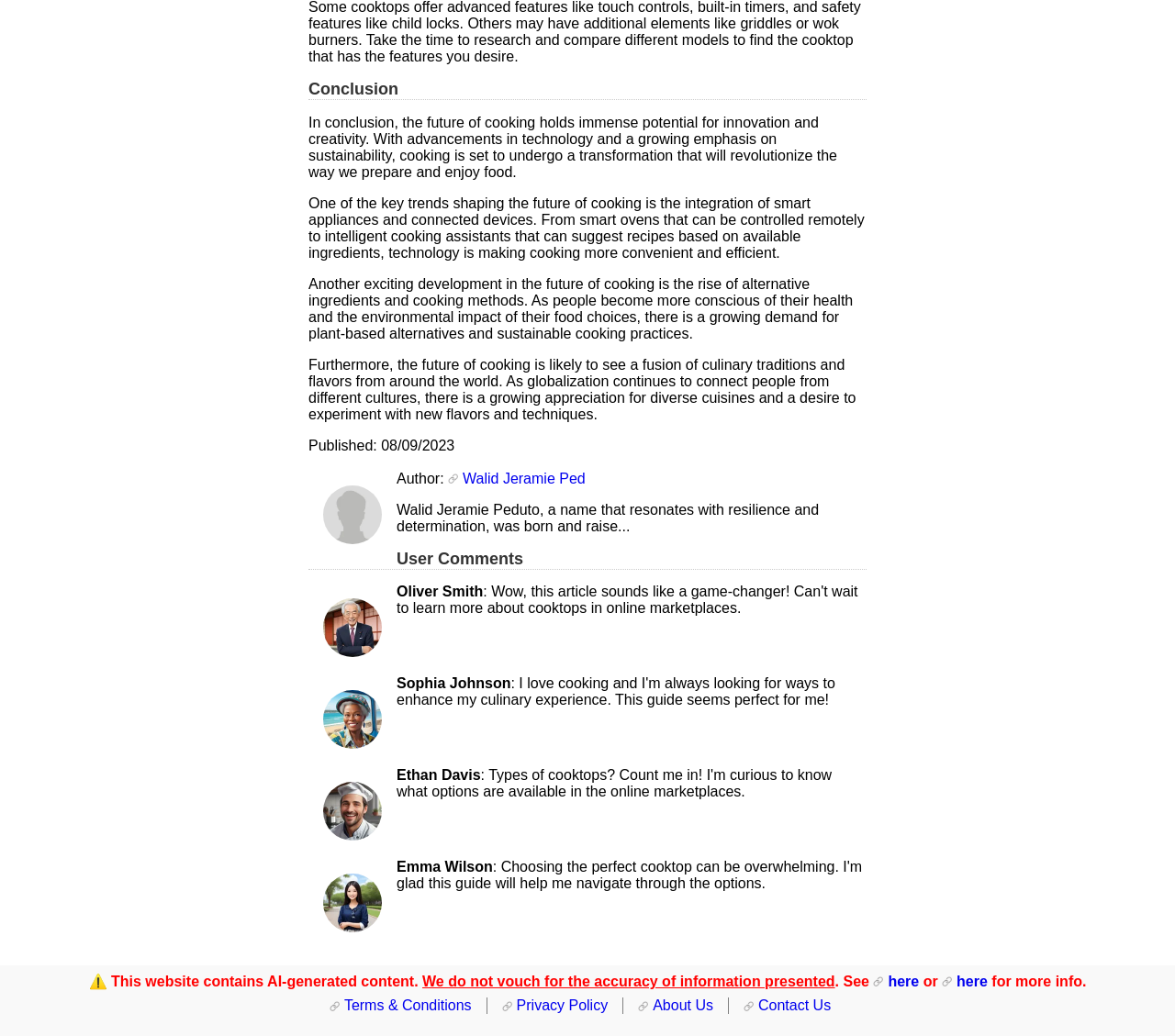Please provide a comprehensive response to the question below by analyzing the image: 
What is the warning message at the bottom of the webpage?

The StaticText element at the bottom of the webpage with the text '⚠️ This website contains AI-generated content.' serves as a warning to users that some content on the website may be generated by artificial intelligence, and the website does not vouch for its accuracy.